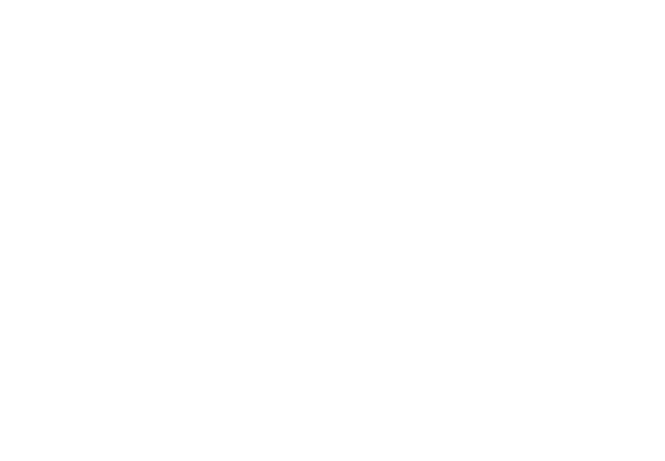What is the maximum garden size the AUTOMOWER 450X is designed for?
From the image, provide a succinct answer in one word or a short phrase.

5000 m²